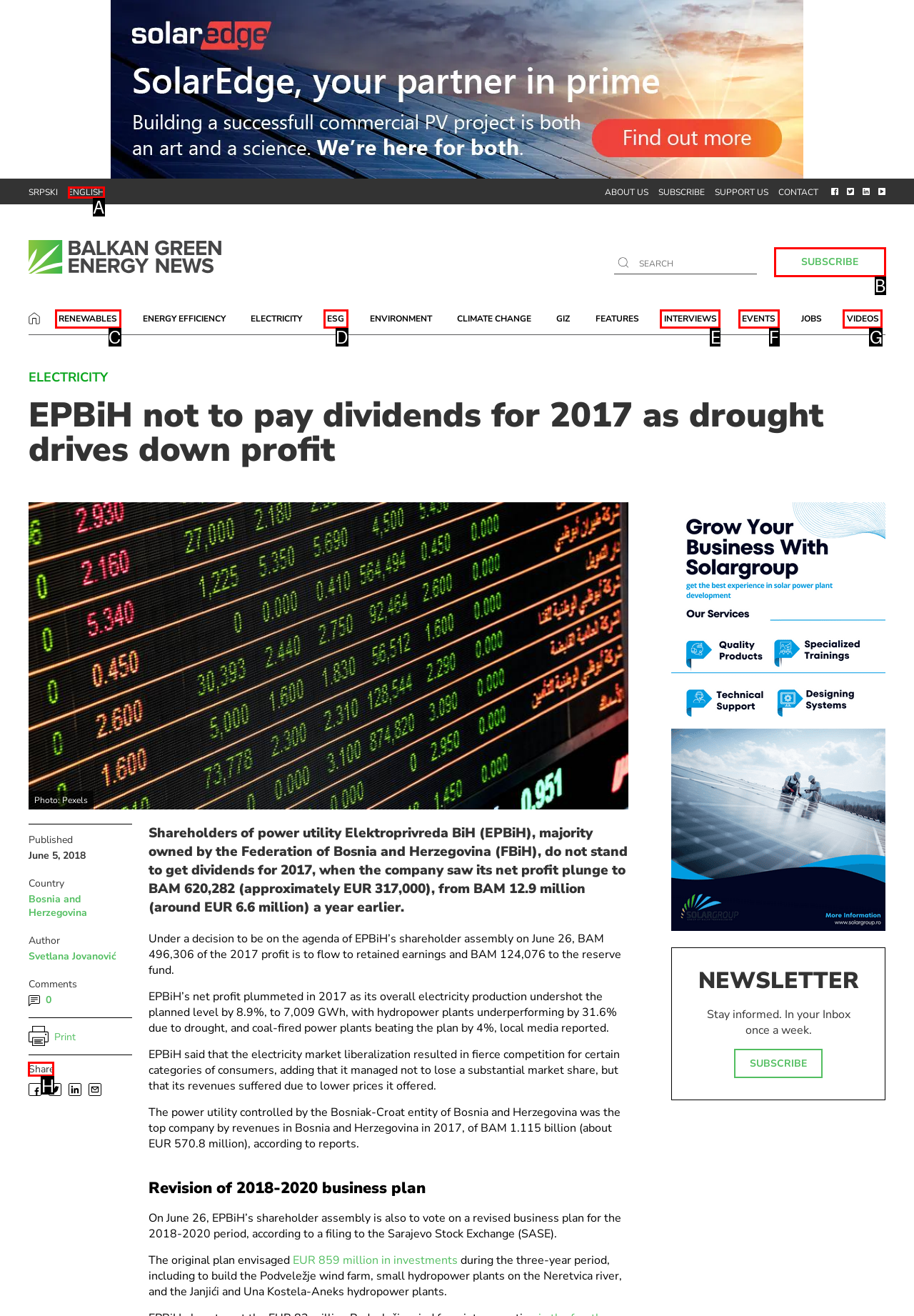From the options shown in the screenshot, tell me which lettered element I need to click to complete the task: Share.

H